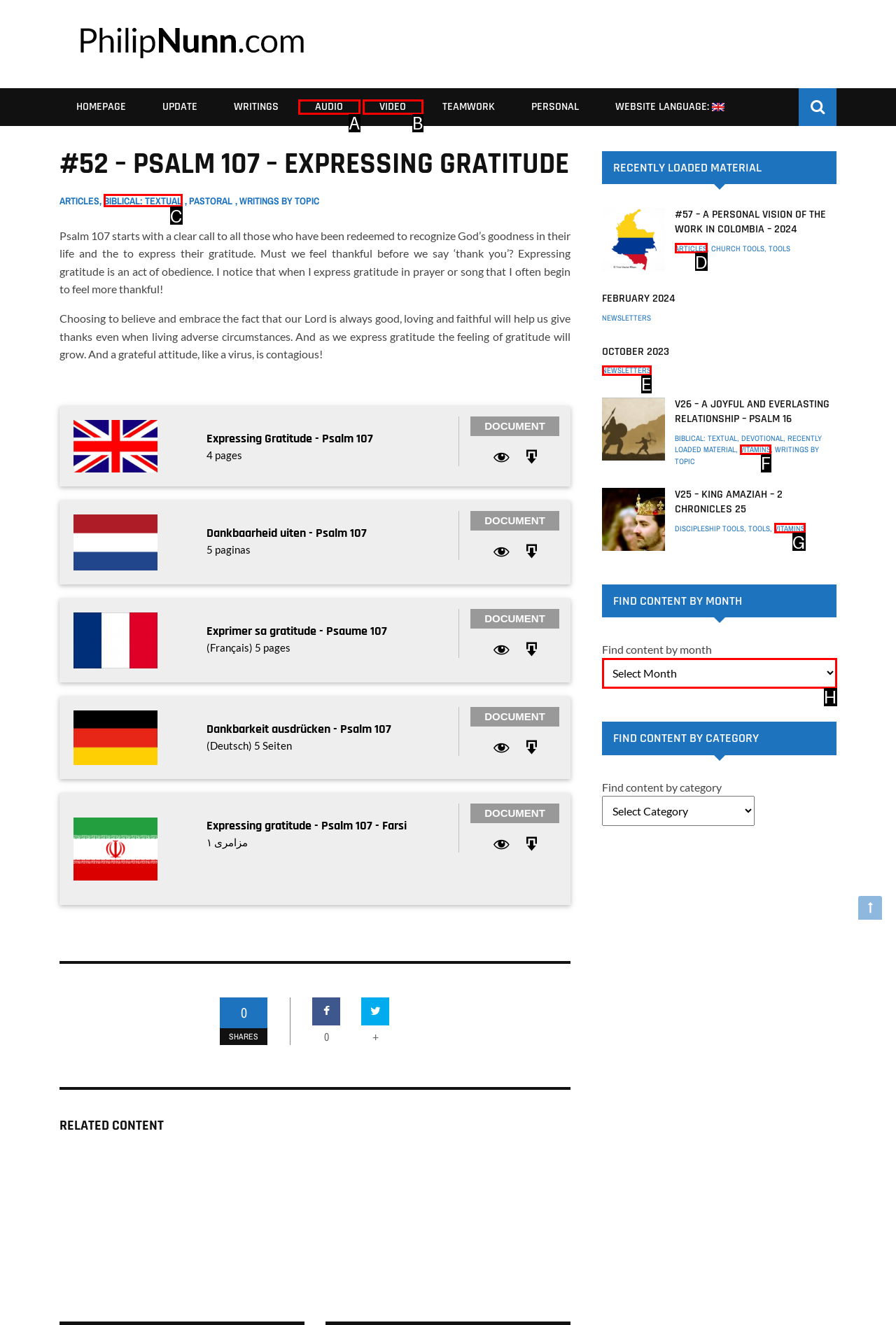Identify the HTML element that matches the description: Vitamins
Respond with the letter of the correct option.

F